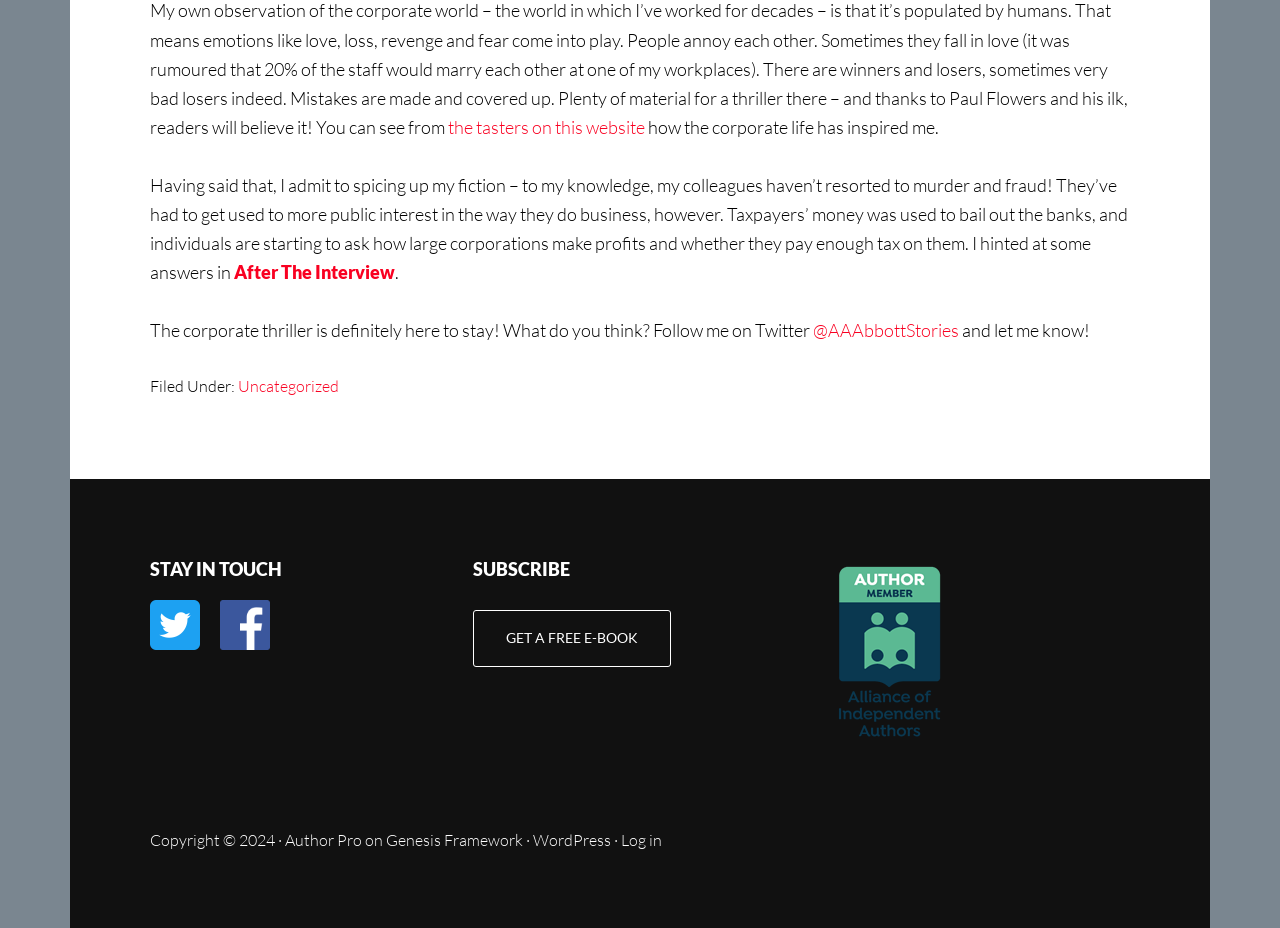Using the given element description, provide the bounding box coordinates (top-left x, top-left y, bottom-right x, bottom-right y) for the corresponding UI element in the screenshot: Author Pro

[0.223, 0.895, 0.283, 0.916]